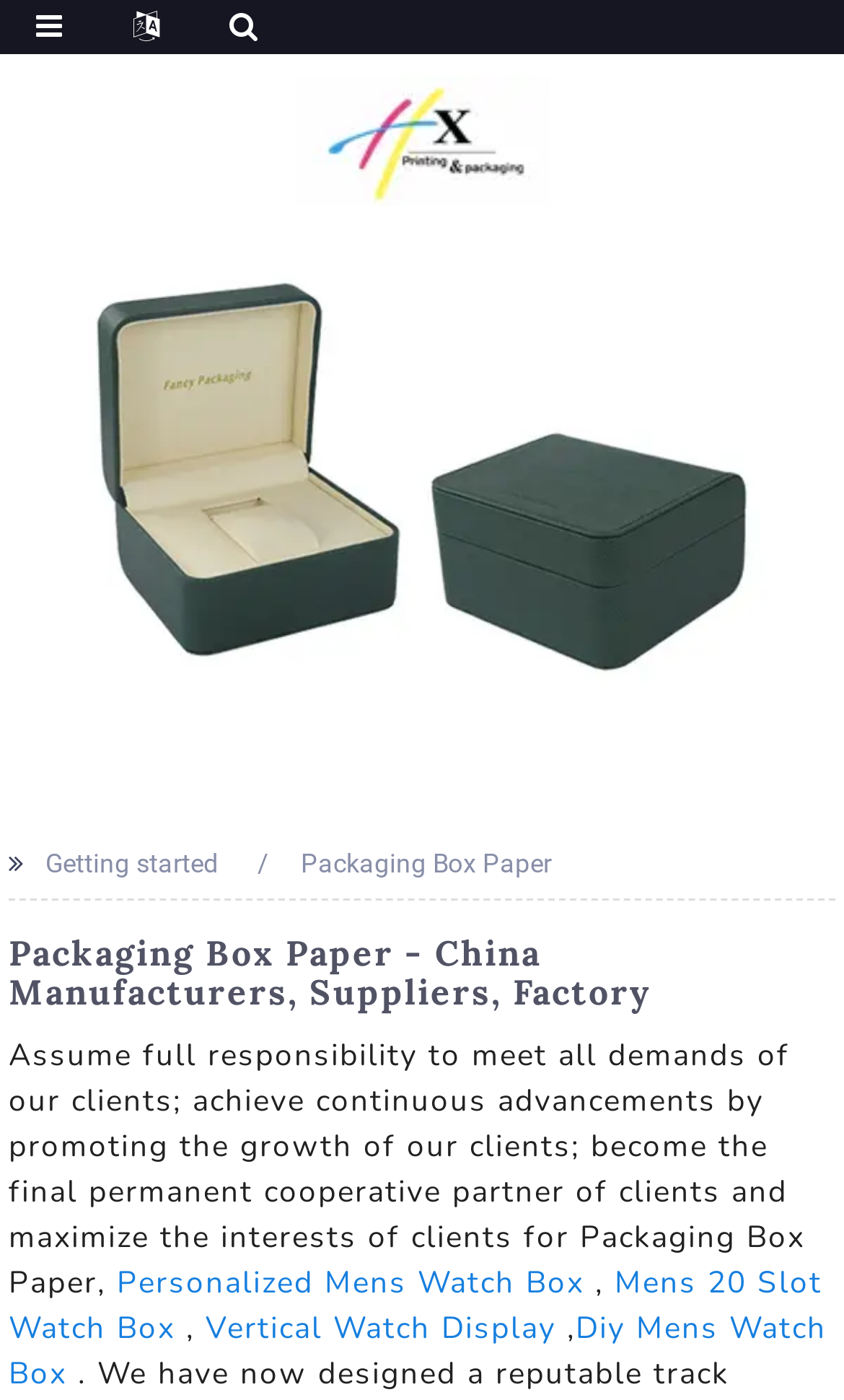Find the bounding box coordinates of the area to click in order to follow the instruction: "Read about Key highlights of Pakistan Economic Survey 2023-24".

None